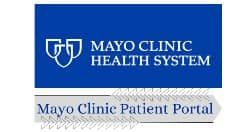Explain in detail what you see in the image.

The image features the logo of the Mayo Clinic Health System, prominently displayed against a vibrant blue background. The logo incorporates stylized symbols and the text "MAYO CLINIC HEALTH SYSTEM" in bold, white letters, signifying the organization's reputable presence in the healthcare industry. Below the main logo, the phrase "Mayo Clinic Patient Portal" is presented, emphasizing the digital platform that connects patients with their healthcare providers. This portal showcases the Mayo Clinic’s commitment to integrating technology with health services, enhancing patient access to medical support and information.